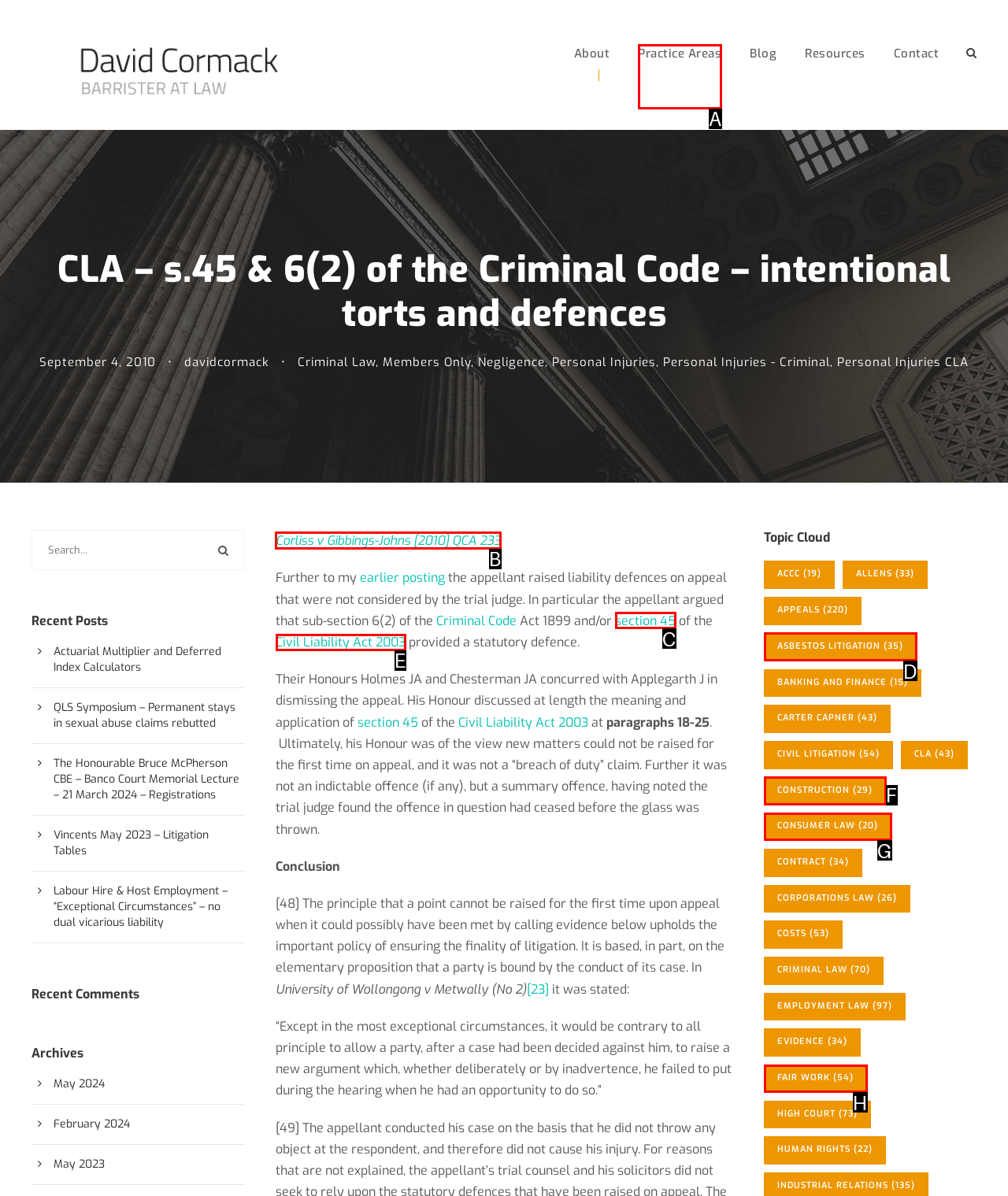Which UI element's letter should be clicked to achieve the task: Read the 'Corliss v Gibbings-Johns [2010] QCA 233' article
Provide the letter of the correct choice directly.

B